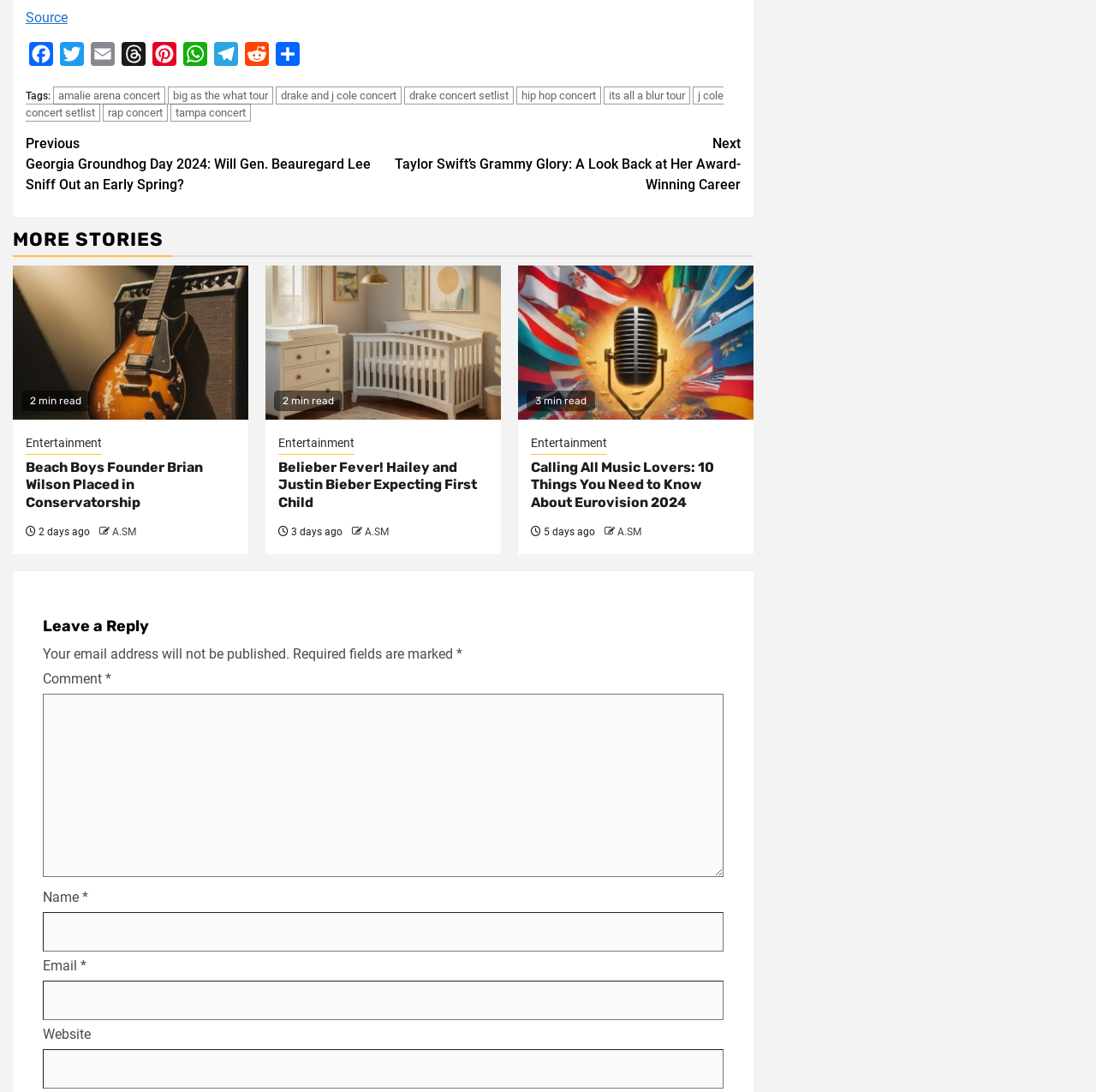What is the purpose of the text box at the bottom of the webpage?
Please provide a single word or phrase as your answer based on the image.

Leave a comment